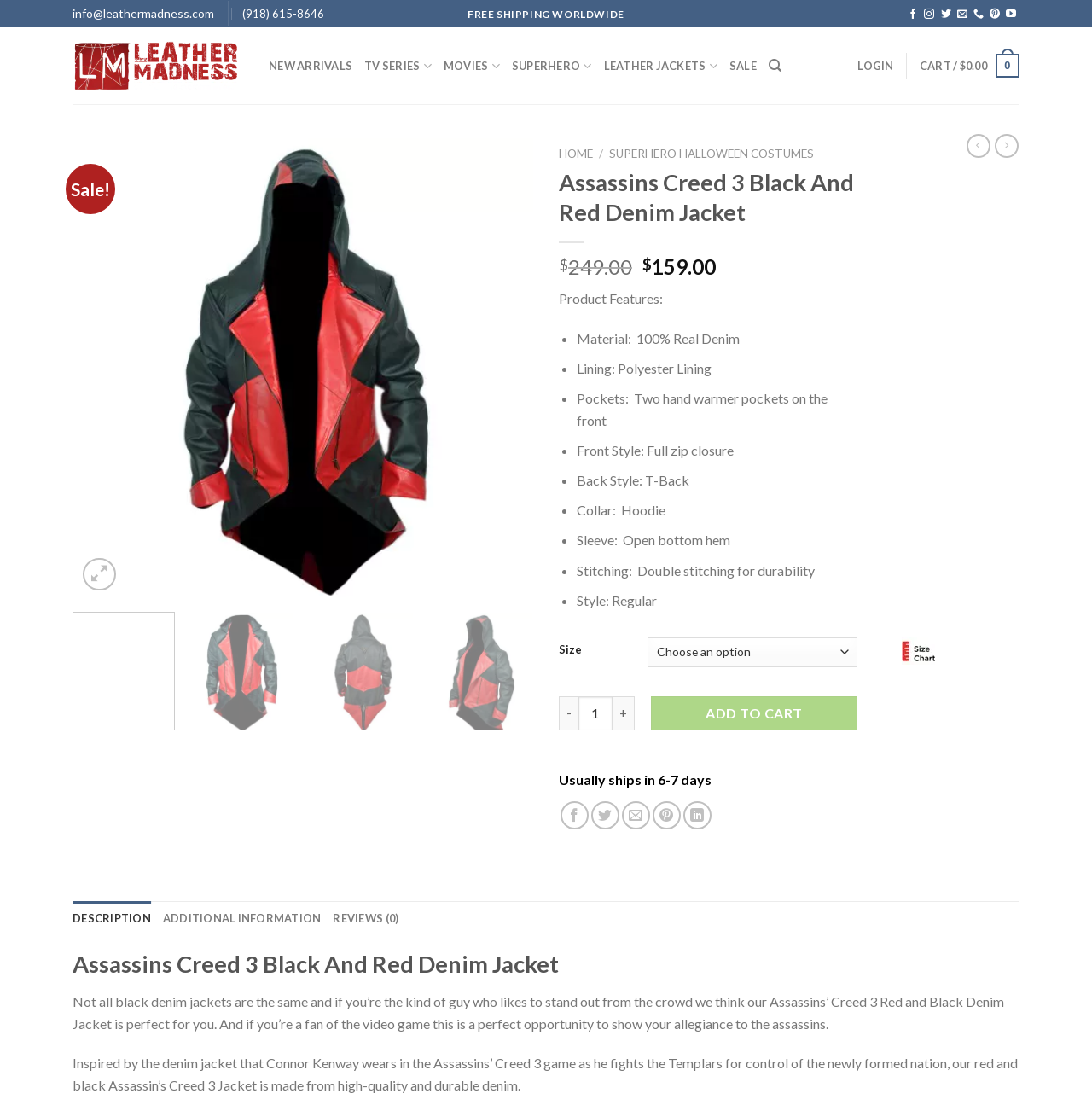What type of jacket is being sold?
Craft a detailed and extensive response to the question.

Based on the webpage, I can see that the product being sold is an Assassin's Creed 3 Black and Red Denim Jacket, which is a type of denim jacket.